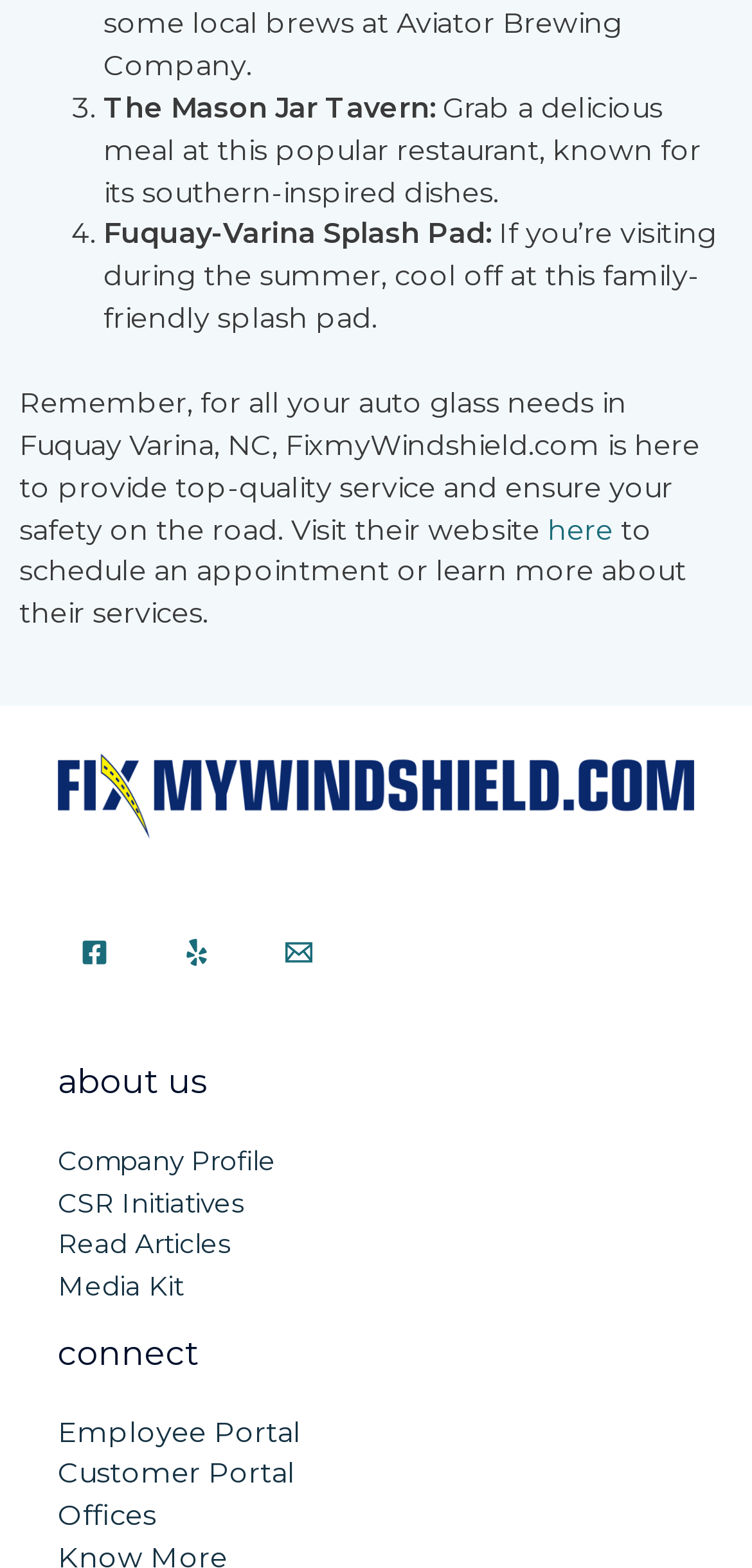What is the purpose of the Fuquay-Varina Splash Pad? From the image, respond with a single word or brief phrase.

Cool off during summer